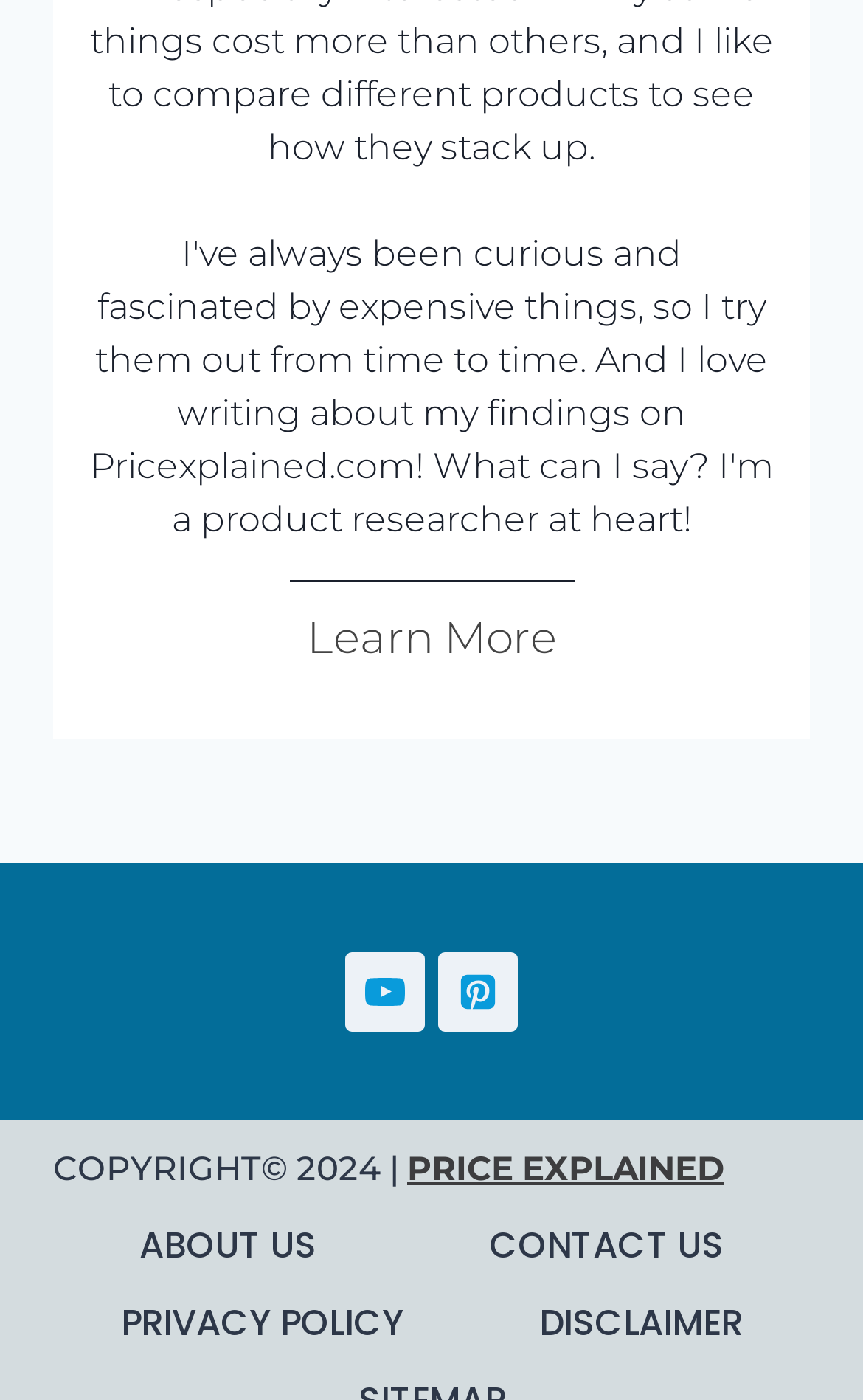Determine the bounding box for the UI element that matches this description: "Disclaimer".

[0.6, 0.918, 0.885, 0.973]